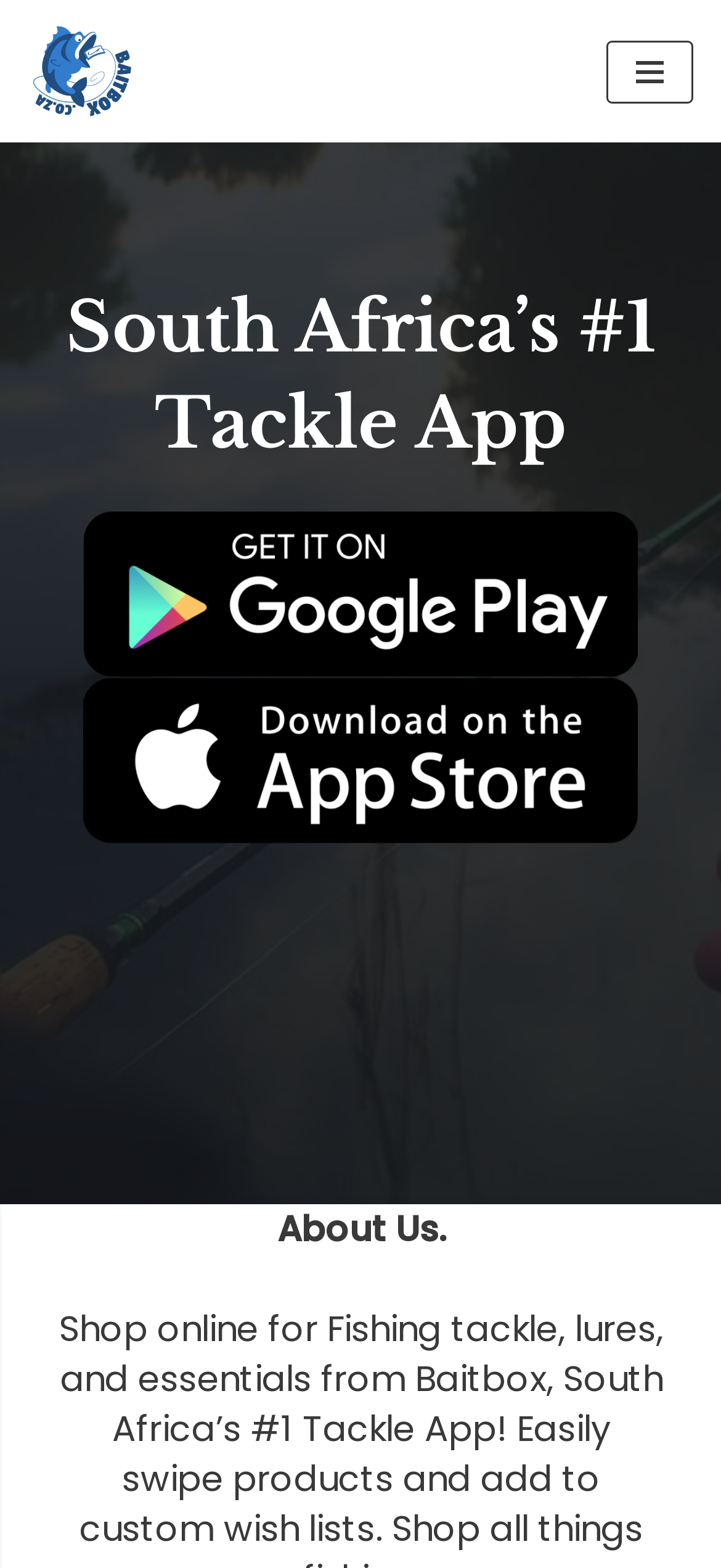What is the topic of the text 'About Us.'?
Based on the image, provide a one-word or brief-phrase response.

Company information